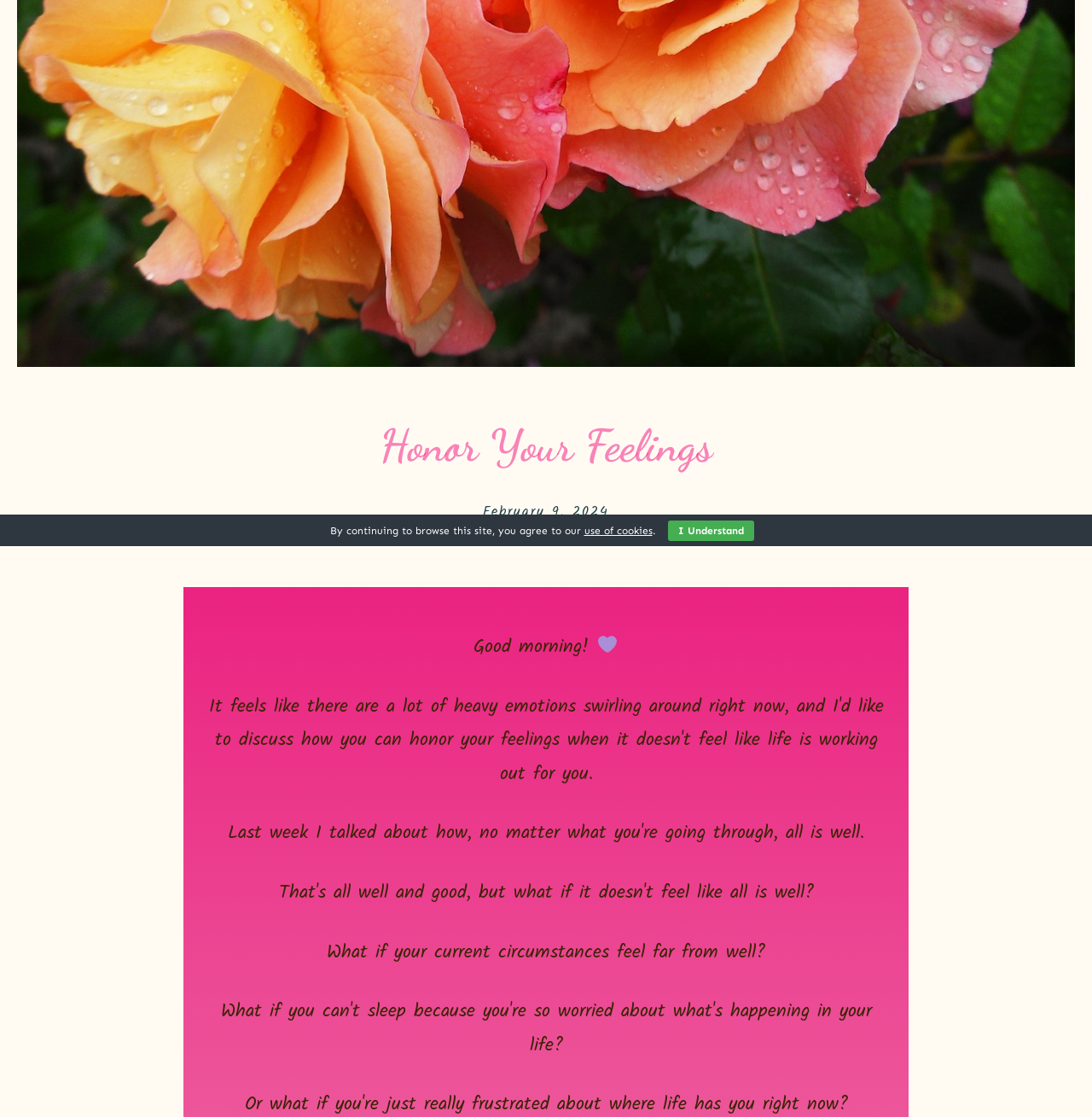Find the bounding box coordinates for the UI element that matches this description: "Honor Your Feelings".

[0.348, 0.375, 0.652, 0.423]